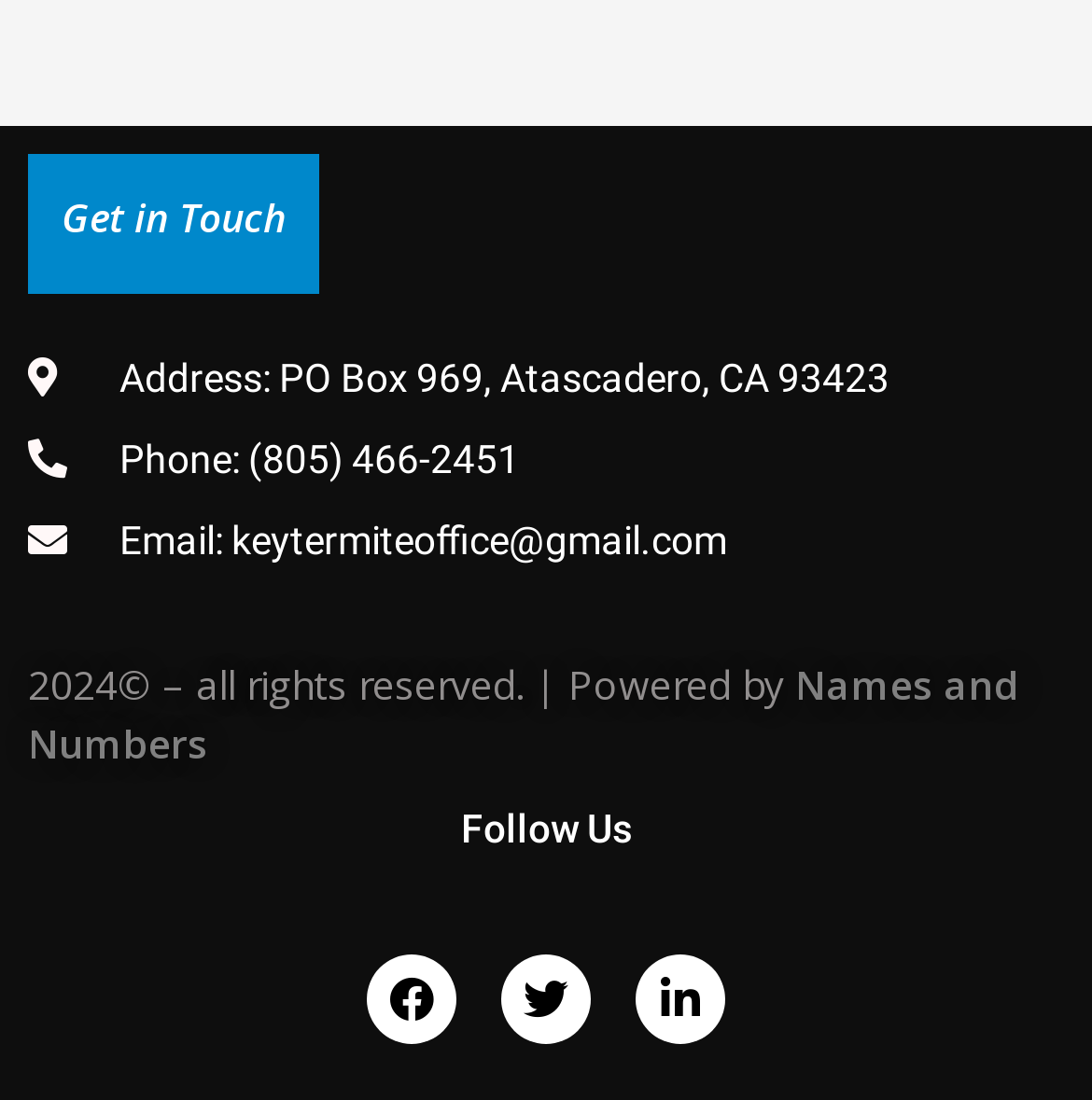Answer the question below using just one word or a short phrase: 
What social media platforms can you follow the company on?

Facebook, Twitter, Linkedin-in